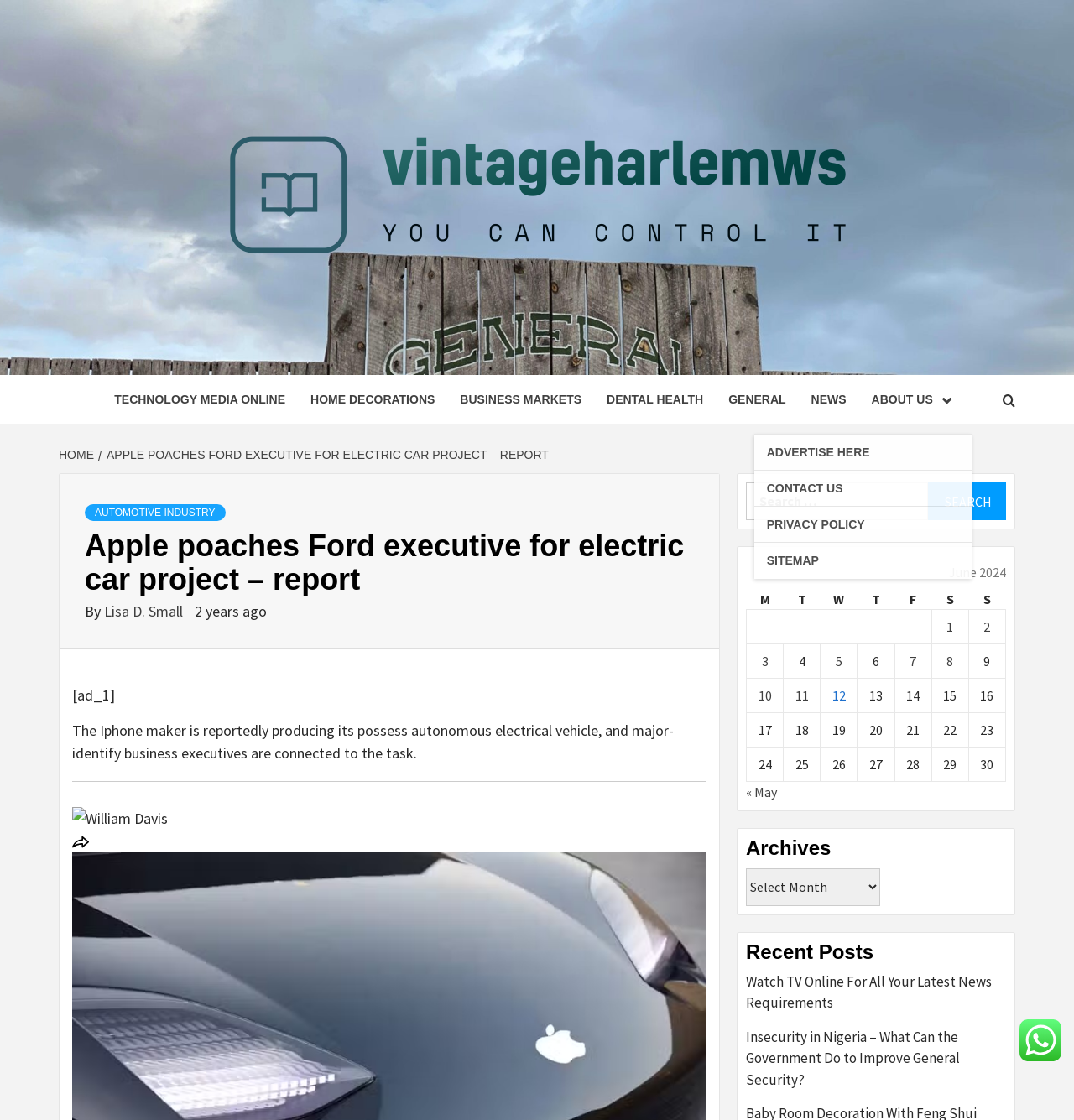Refer to the image and provide an in-depth answer to the question:
What is the name of the executive poached by Apple?

I found the name of the executive by looking at the image caption, which mentions 'William Davis' as the person in the image. Based on the context of the article, it is likely that William Davis is the Ford executive poached by Apple.